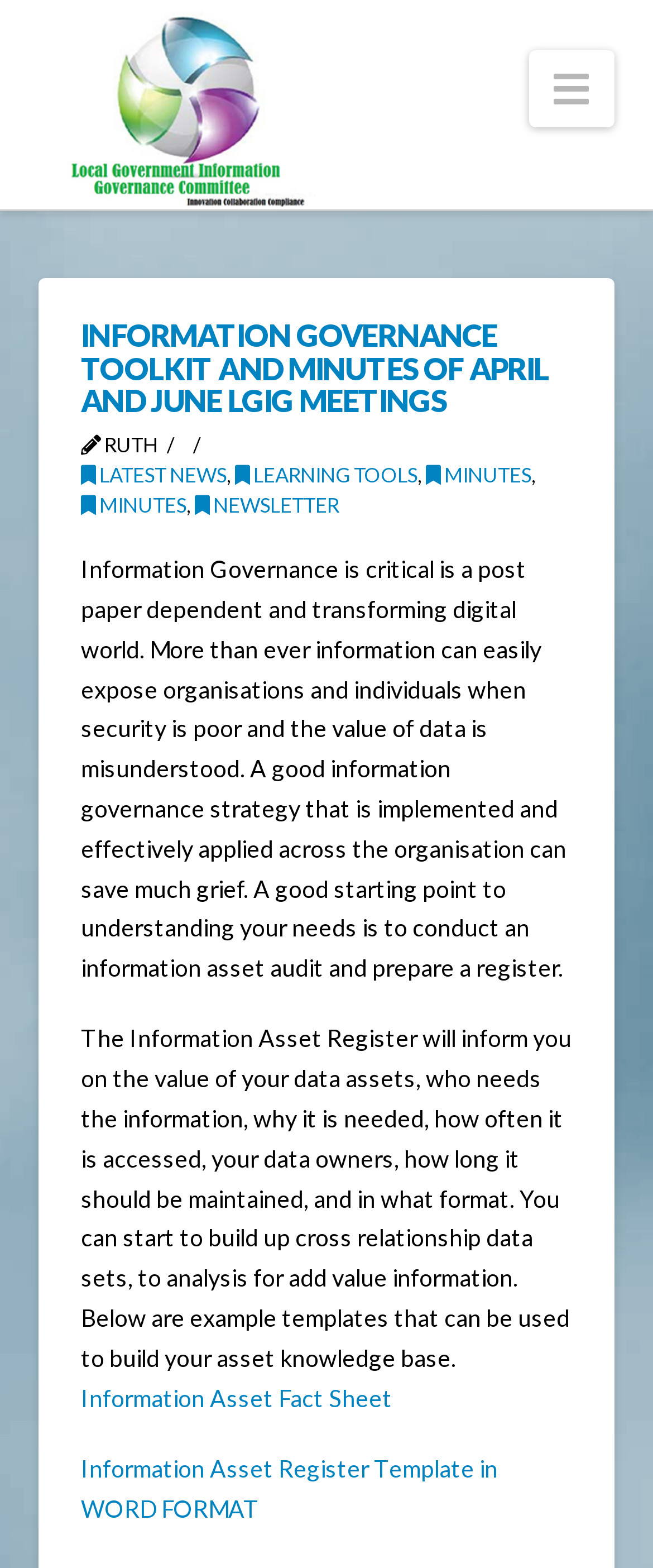Please provide the bounding box coordinates for the UI element as described: "Information Asset Fact Sheet". The coordinates must be four floats between 0 and 1, represented as [left, top, right, bottom].

[0.124, 0.882, 0.601, 0.9]